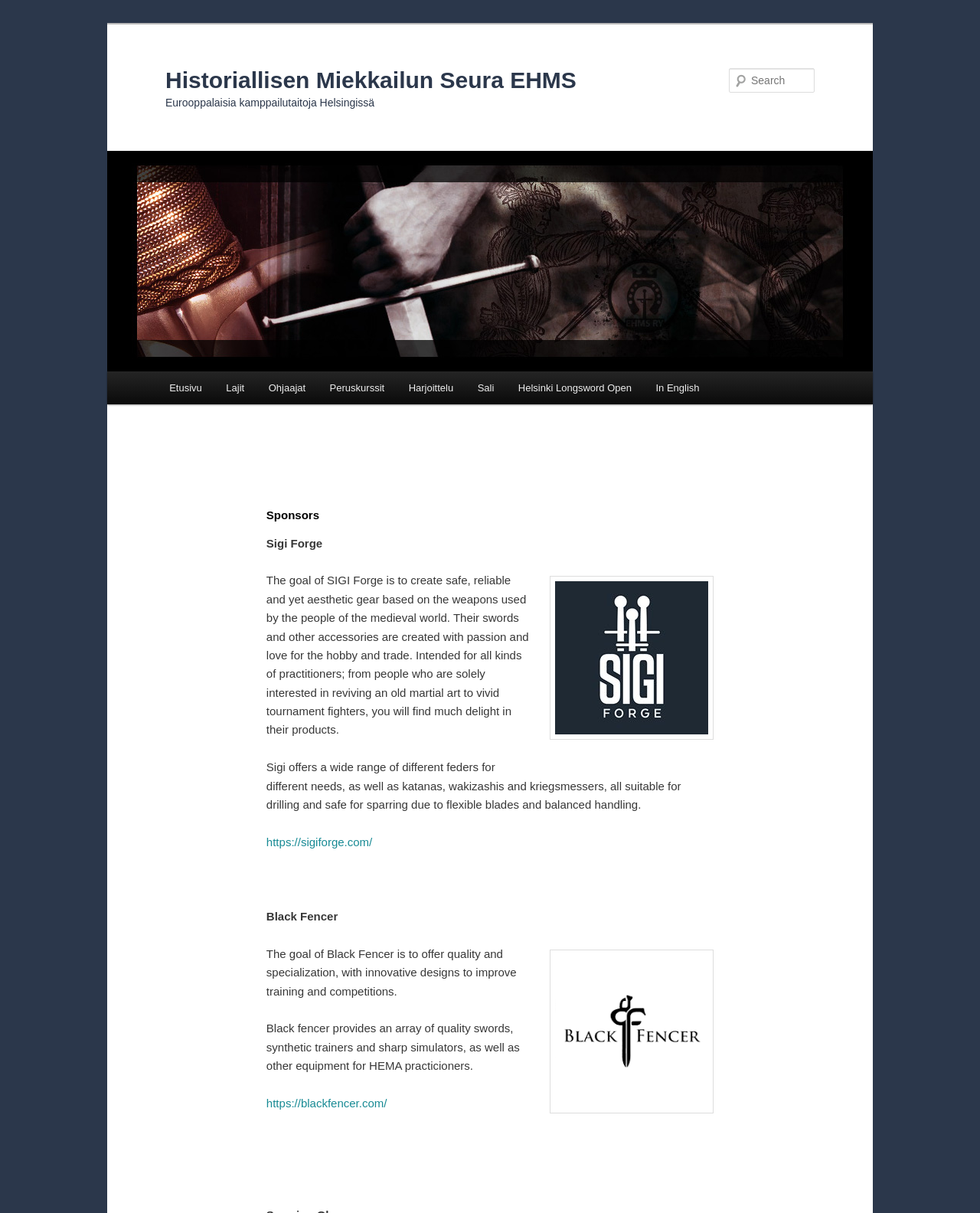Could you provide the bounding box coordinates for the portion of the screen to click to complete this instruction: "Visit Black Fencer website"?

[0.272, 0.904, 0.395, 0.915]